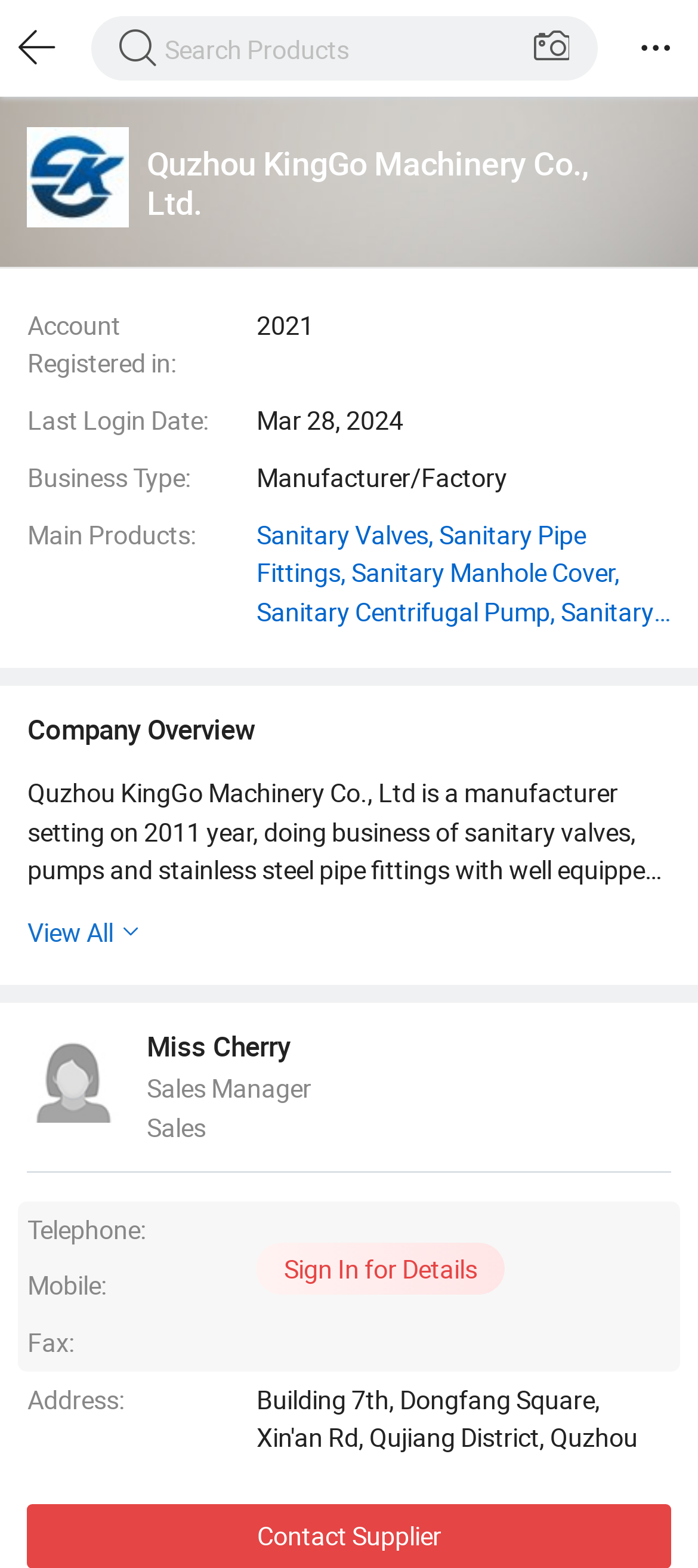Provide the bounding box coordinates, formatted as (top-left x, top-left y, bottom-right x, bottom-right y), with all values being floating point numbers between 0 and 1. Identify the bounding box of the UI element that matches the description: name="picture"

[0.765, 0.013, 0.816, 0.049]